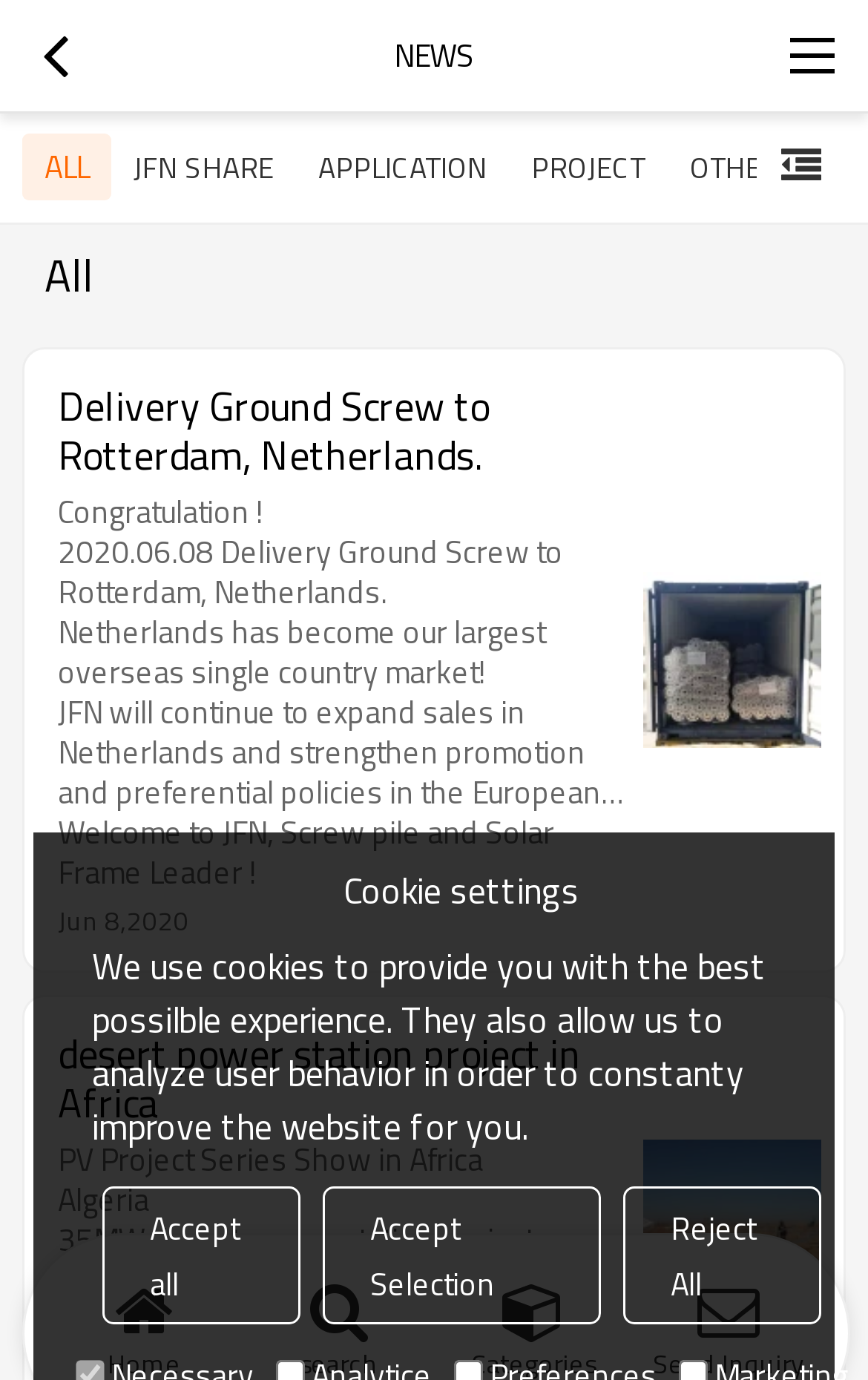Describe all significant elements and features of the webpage.

The webpage is titled "JFN Screw Pile News" and appears to be a news or blog page related to screw piles and their applications. At the top left corner, there is a button with an icon, and next to it, a "NEWS" header is displayed. On the top right corner, there is a main navigation button.

Below the top navigation, there is a section with five groups of elements, each containing a static text label. These groups are arranged horizontally and are labeled "ALL", "JFN SHARE", "APPLICATION", "PROJECT", and "OTHER", respectively.

Below this section, there is a heading that reads "All", which is followed by a news article section. The first article is titled "Delivery Ground Screw to Rotterdam, Netherlands" and includes an image related to the article. The article text describes a delivery of ground screws to Rotterdam, Netherlands, and mentions JFN's expansion plans in the European market.

Below this article, there is another article titled "desert power station project in Africa", which also includes an image related to the project. The article text is not provided, but the title suggests that it is related to a power station project in Africa.

At the bottom of the page, there is a section related to cookie settings, which includes a heading, a paragraph of text explaining the use of cookies, and three buttons labeled "Accept all", "Accept Selection", and "Reject All".